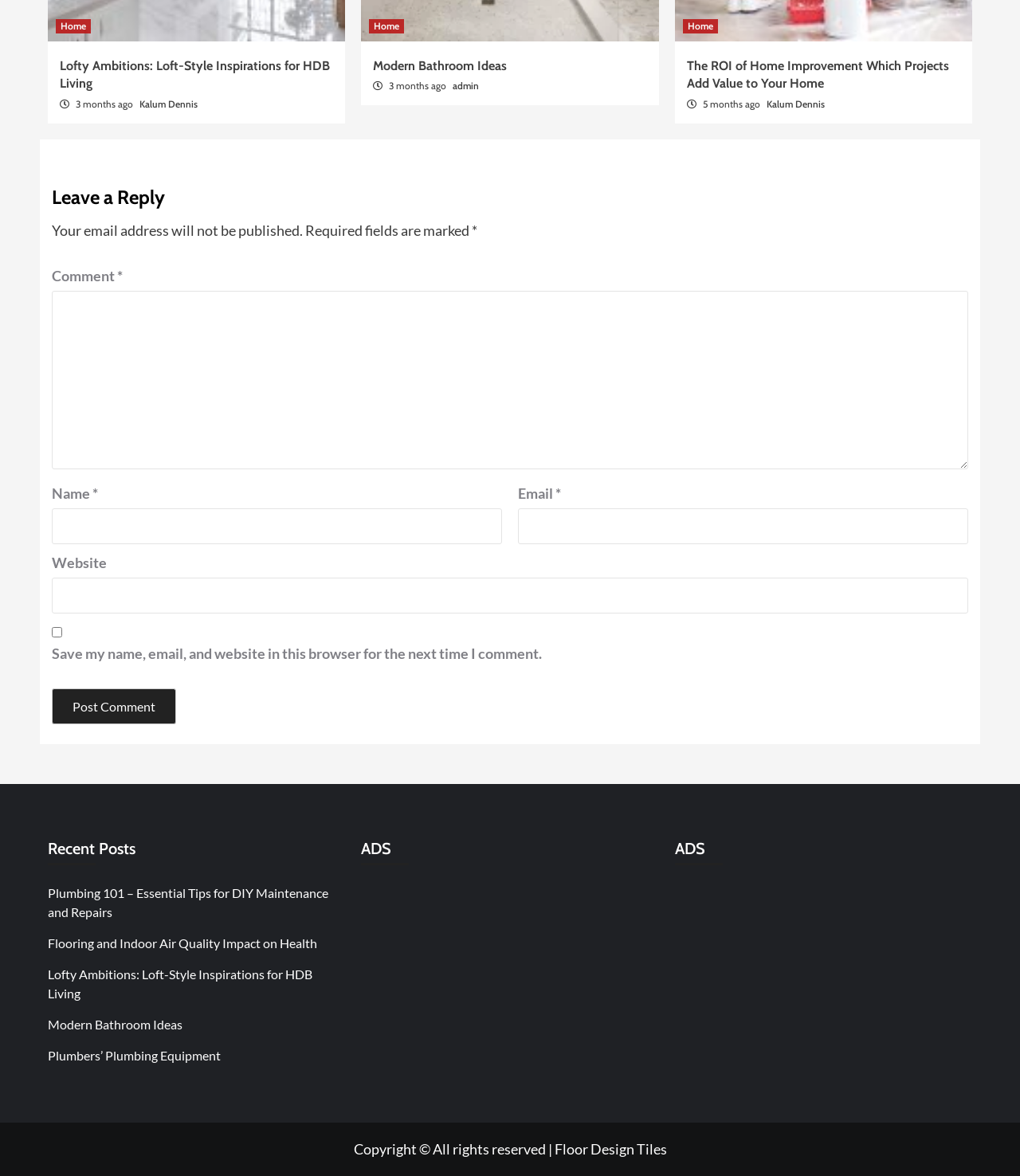Specify the bounding box coordinates of the element's area that should be clicked to execute the given instruction: "Click on the 'Home' link". The coordinates should be four float numbers between 0 and 1, i.e., [left, top, right, bottom].

[0.055, 0.016, 0.089, 0.028]